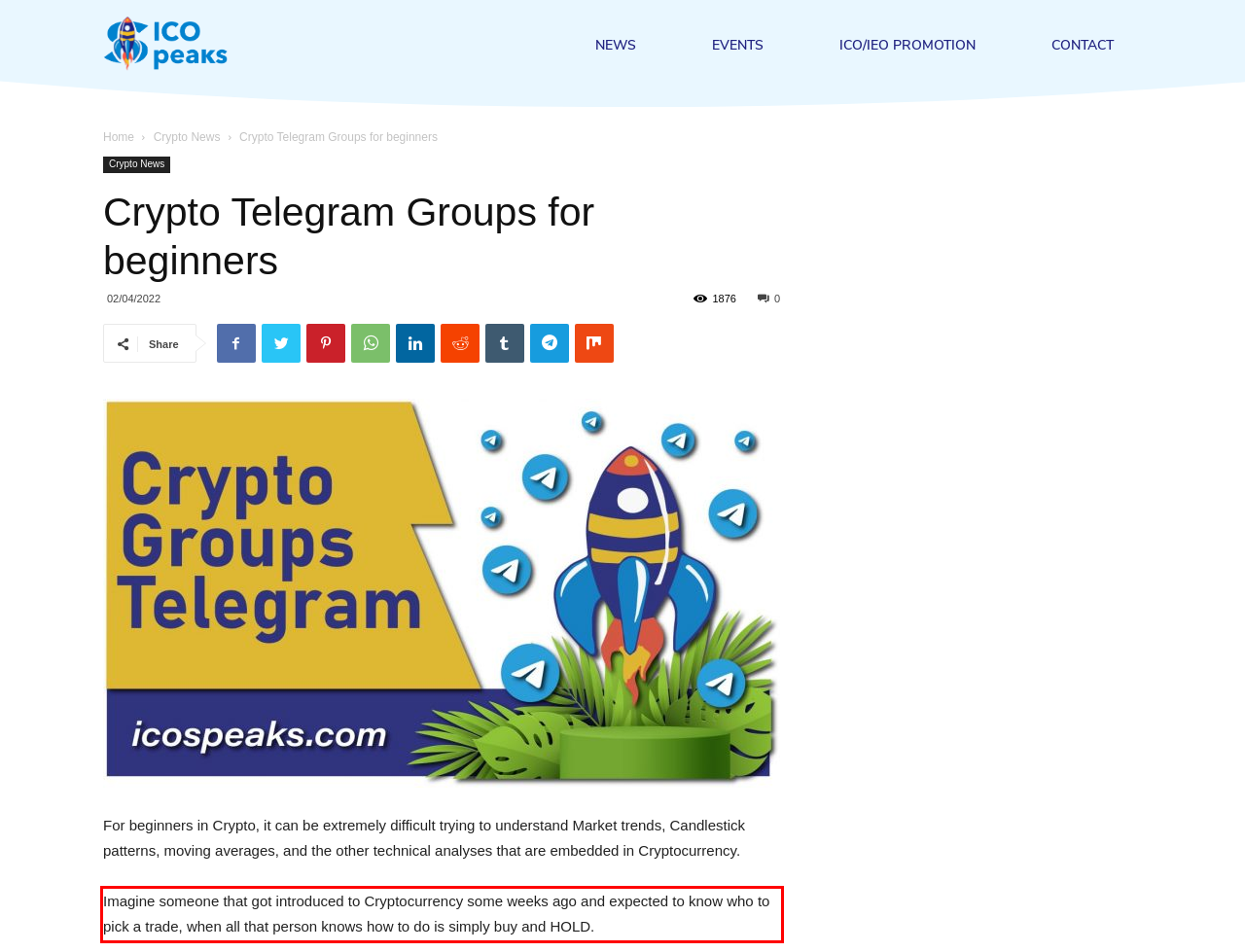Please perform OCR on the text within the red rectangle in the webpage screenshot and return the text content.

Imagine someone that got introduced to Cryptocurrency some weeks ago and expected to know who to pick a trade, when all that person knows how to do is simply buy and HOLD.